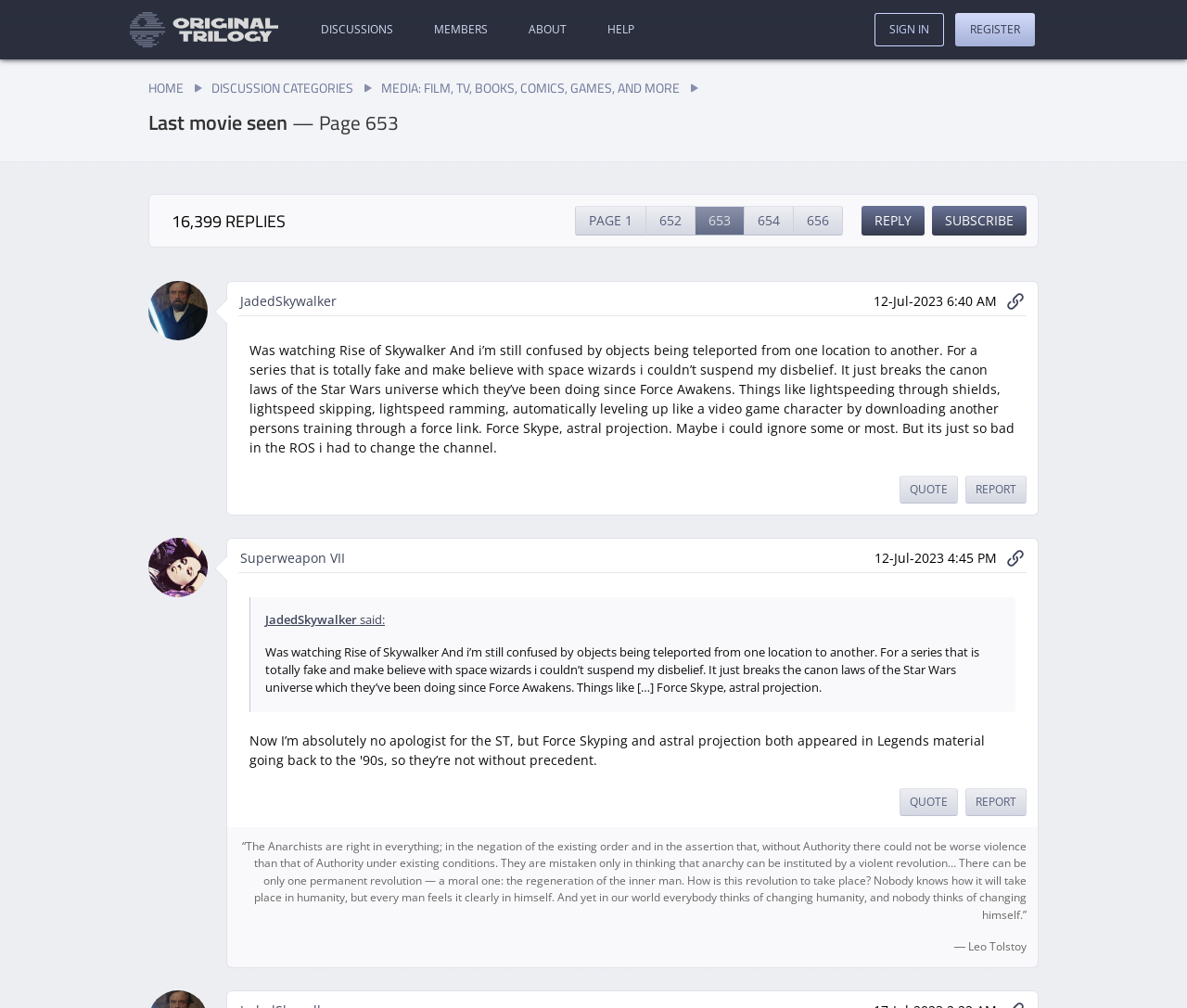What is the name of the movie being discussed?
Provide a detailed and extensive answer to the question.

I inferred this answer by reading the text content of the webpage, specifically the blockquote element that mentions 'Was watching Rise of Skywalker And i’m still confused by objects being teleported from one location to another.'